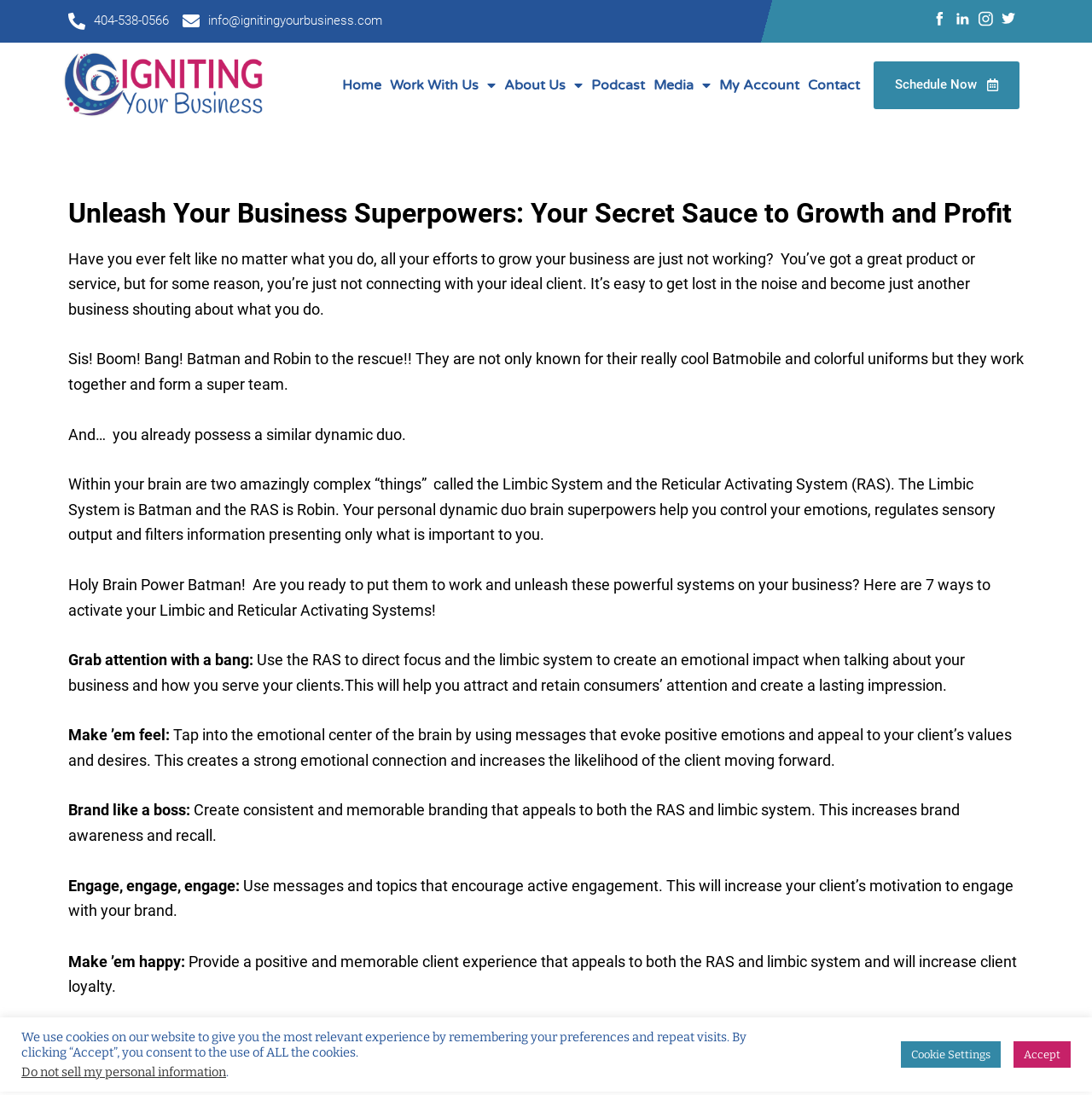Can you determine the bounding box coordinates of the area that needs to be clicked to fulfill the following instruction: "Visit the Home page"?

[0.309, 0.039, 0.353, 0.117]